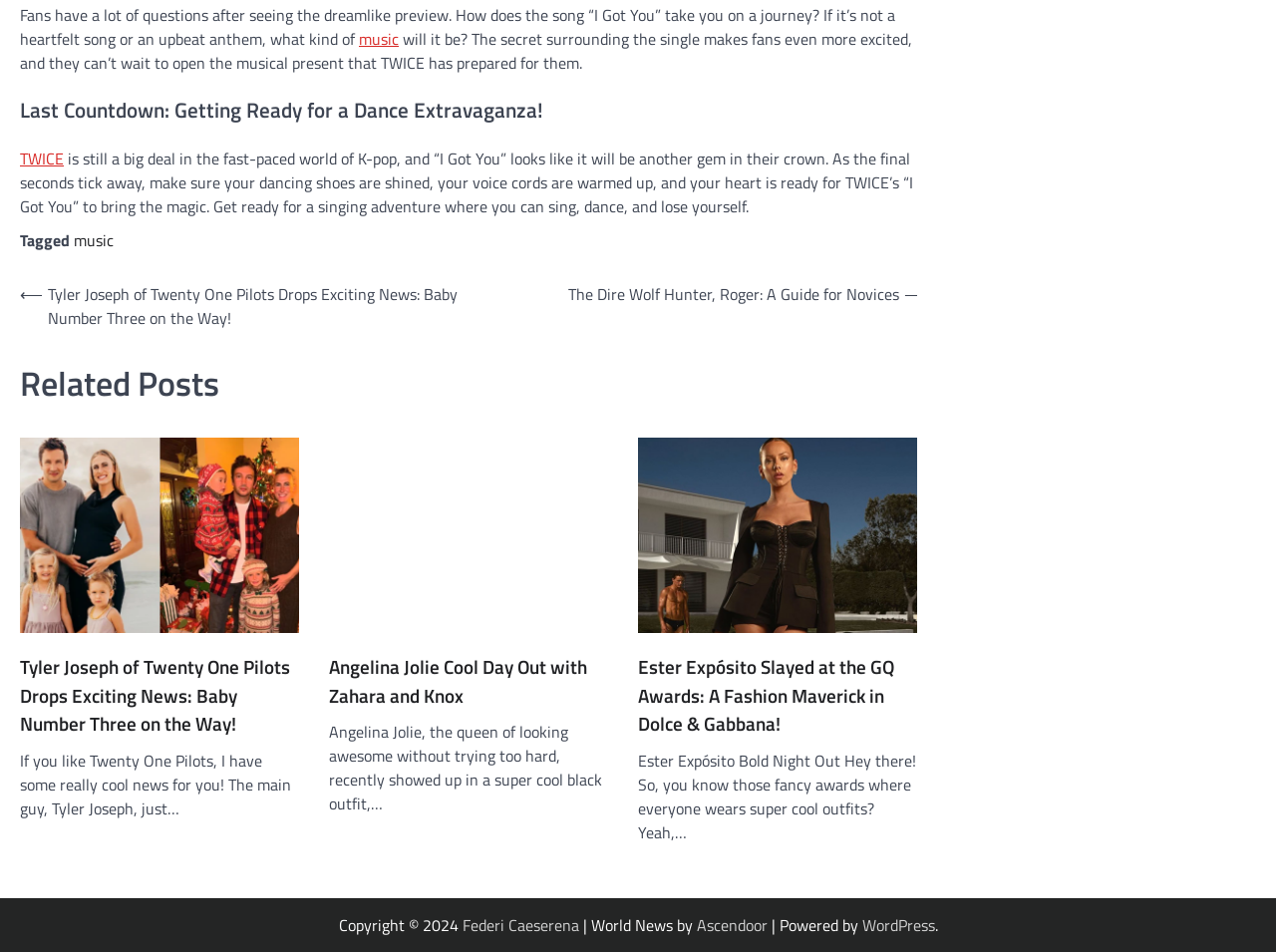Please find the bounding box coordinates of the element that must be clicked to perform the given instruction: "Check the related post about Ester Expósito". The coordinates should be four float numbers from 0 to 1, i.e., [left, top, right, bottom].

[0.5, 0.46, 0.719, 0.886]